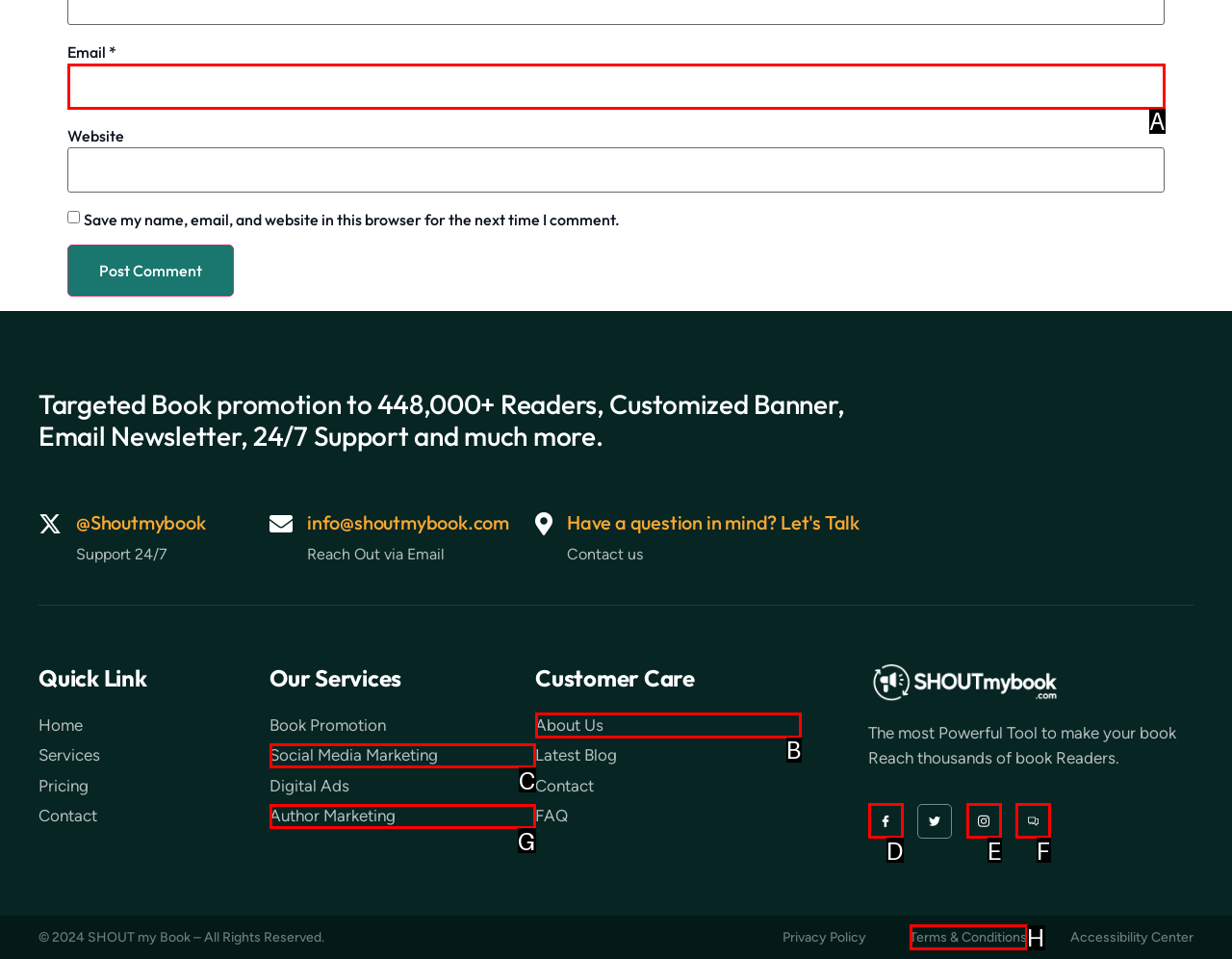Identify the letter corresponding to the UI element that matches this description: parent_node: Email * aria-describedby="email-notes" name="email"
Answer using only the letter from the provided options.

A